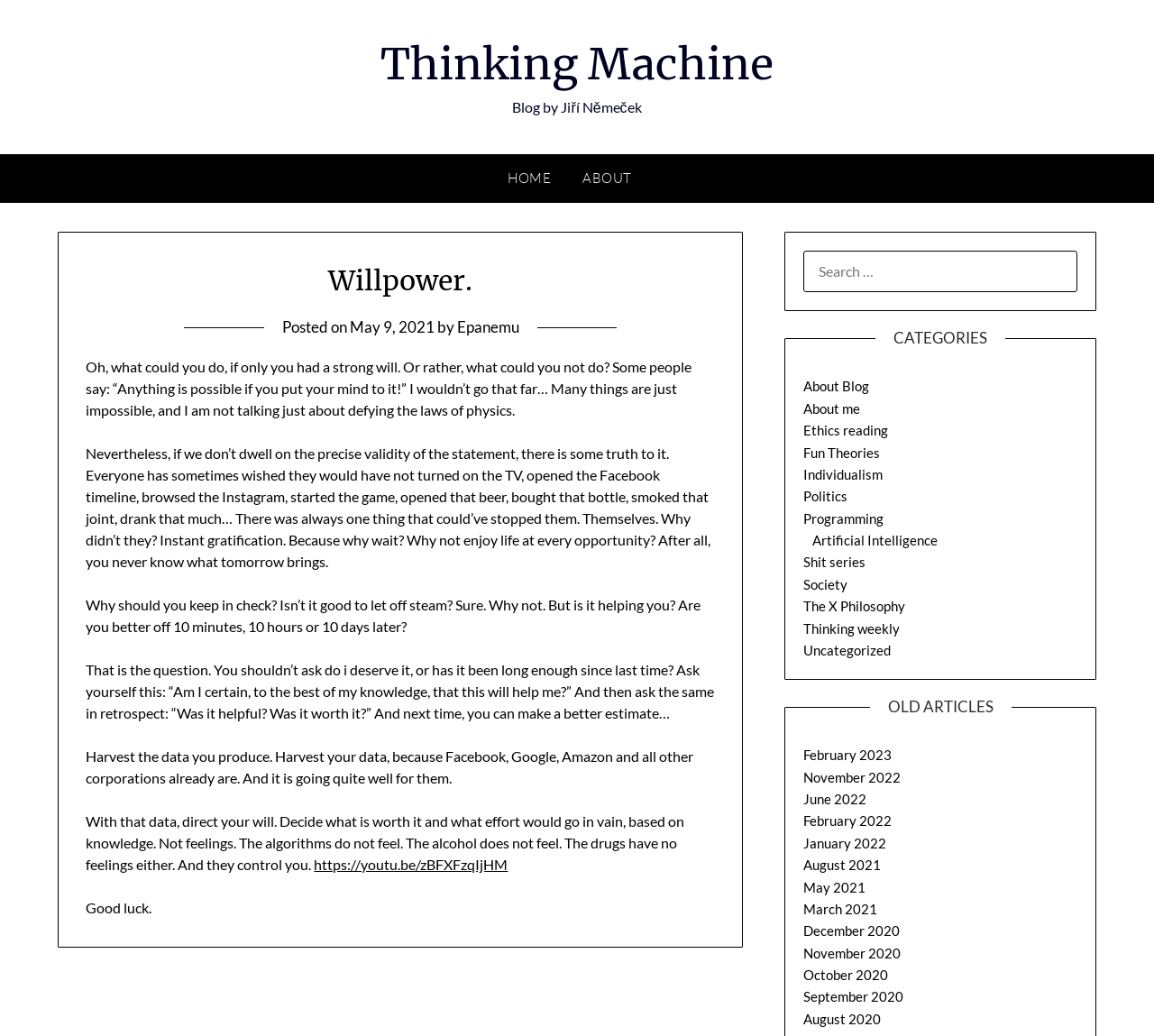Show the bounding box coordinates of the region that should be clicked to follow the instruction: "Search for something."

[0.696, 0.242, 0.934, 0.282]